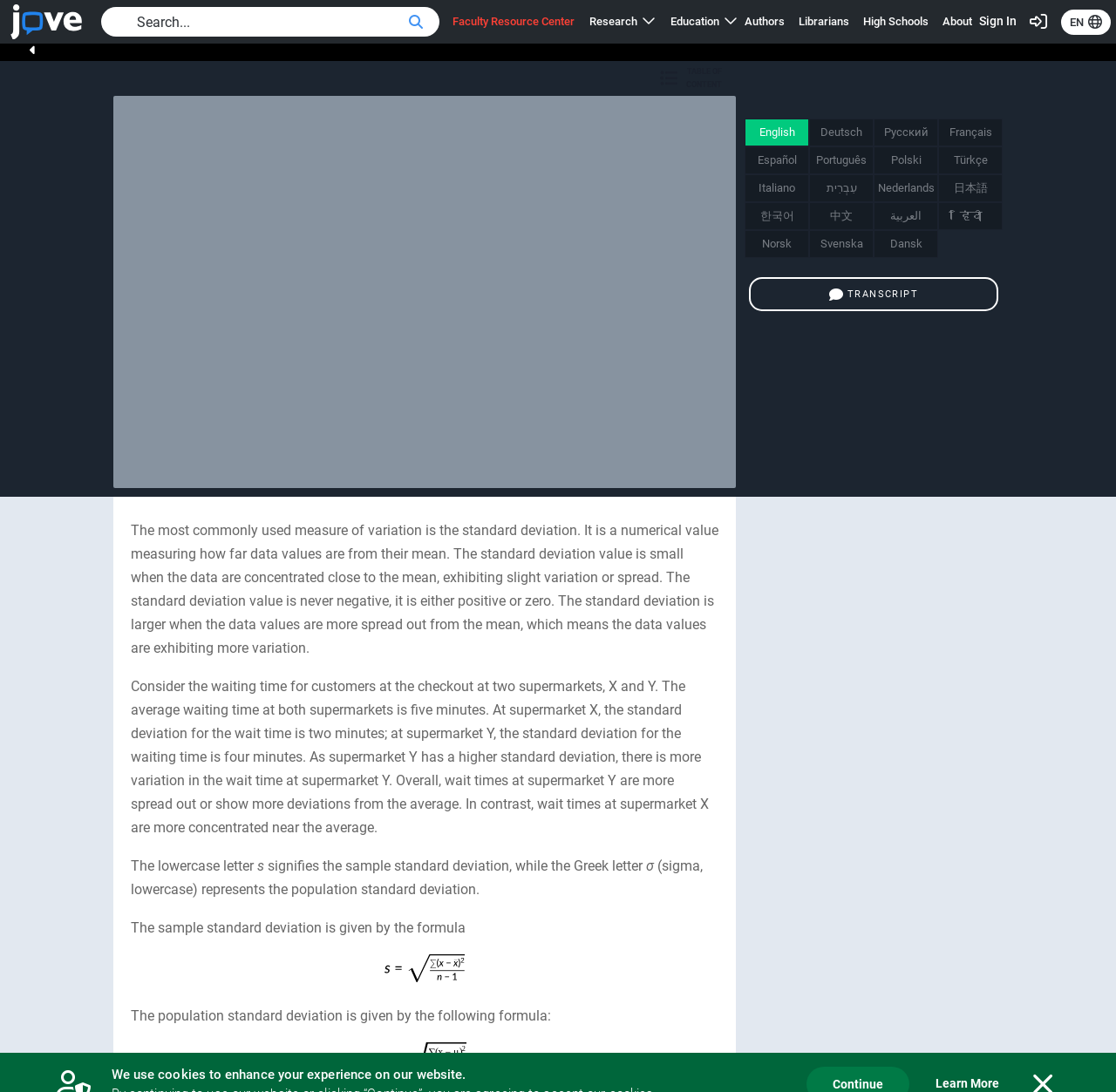Explain the webpage's layout and main content in detail.

This webpage is about the concept of standard deviation in statistics, provided by JoVE. At the top left corner, there is a JoVE logo, and next to it, a search bar. The top navigation menu consists of several links, including "Faculty Resource Center", "Authors", "Librarians", "High Schools", and "About". There are also buttons for "Options to Research" and "Options to Education", which have dropdown menus. On the top right corner, there is a "Sign In" button and a language selector with a dropdown menu.

Below the navigation menu, there is a table of contents button on the left side, and a textbox that spans most of the width of the page. The textbox contains the main content of the webpage, which is a detailed explanation of standard deviation. The text is divided into several paragraphs, with headings and equations. The explanation includes examples, such as comparing the waiting time for customers at two supermarkets, and formulas for calculating the sample and population standard deviations. There are also images of equations embedded in the text.

At the bottom of the page, there is a notice about the use of cookies to enhance the user experience on the website.